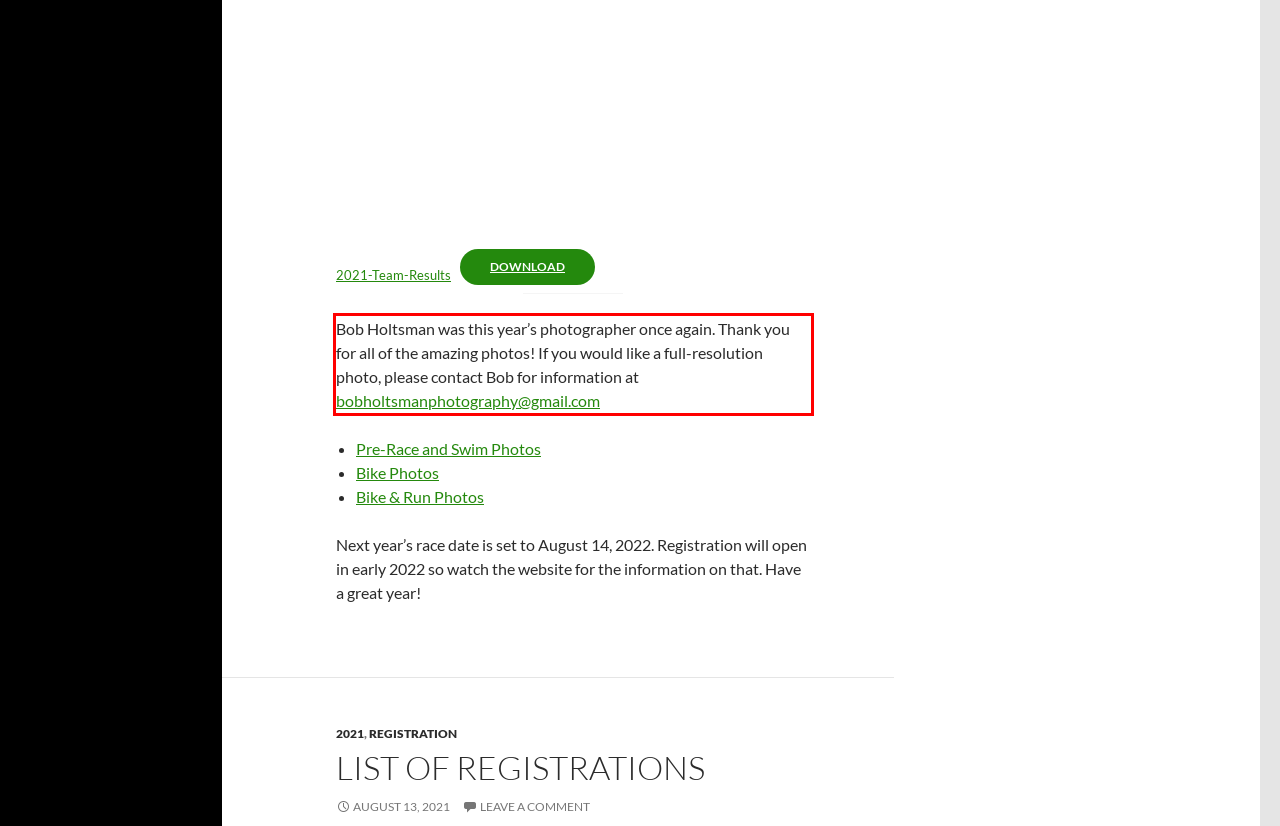There is a screenshot of a webpage with a red bounding box around a UI element. Please use OCR to extract the text within the red bounding box.

Bob Holtsman was this year’s photographer once again. Thank you for all of the amazing photos! If you would like a full-resolution photo, please contact Bob for information at bobholtsmanphotography@gmail.com